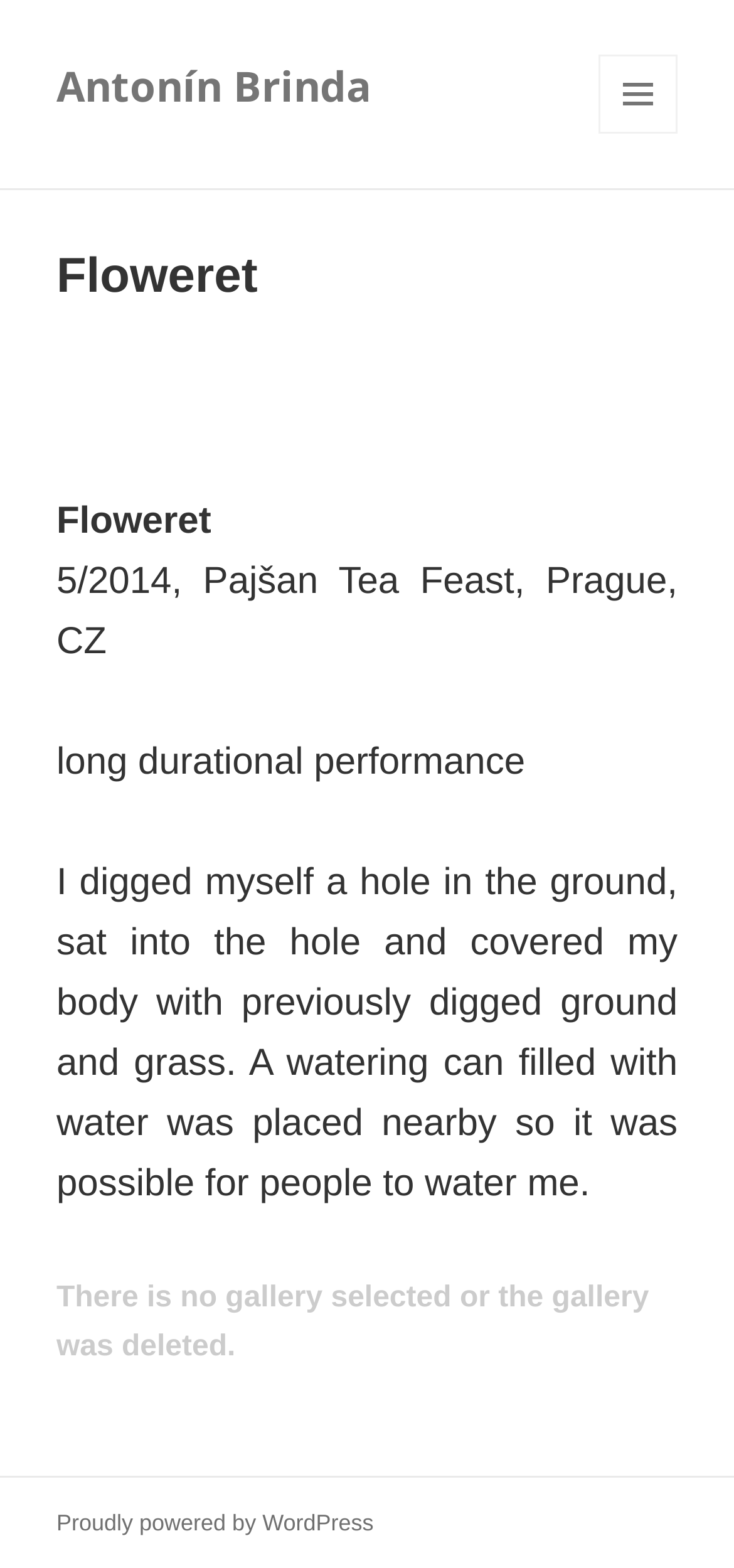Provide an in-depth caption for the contents of the webpage.

The webpage is about Antonín Brinda, with a focus on his project "Floweret". At the top left, there is a link to Antonín Brinda's profile. On the top right, there is a button labeled "MENU AND WIDGETS" that controls secondary content. 

Below the top section, the main content area occupies the majority of the page. Within this area, there is an article that contains a header with the title "Floweret". 

Below the title, there are four paragraphs of text. The first paragraph mentions a tea feast event in Prague, CZ, in May 2014. The second paragraph describes the event as a long durational performance. The third paragraph provides a detailed description of the performance, where the artist dug a hole, sat in it, and covered himself with ground and grass, with a watering can nearby for people to water him. The fourth paragraph appears to be an error message, stating that there is no selected gallery or the gallery was deleted.

At the very bottom of the page, there is a footer section with a link to WordPress, indicating that the website is powered by WordPress.